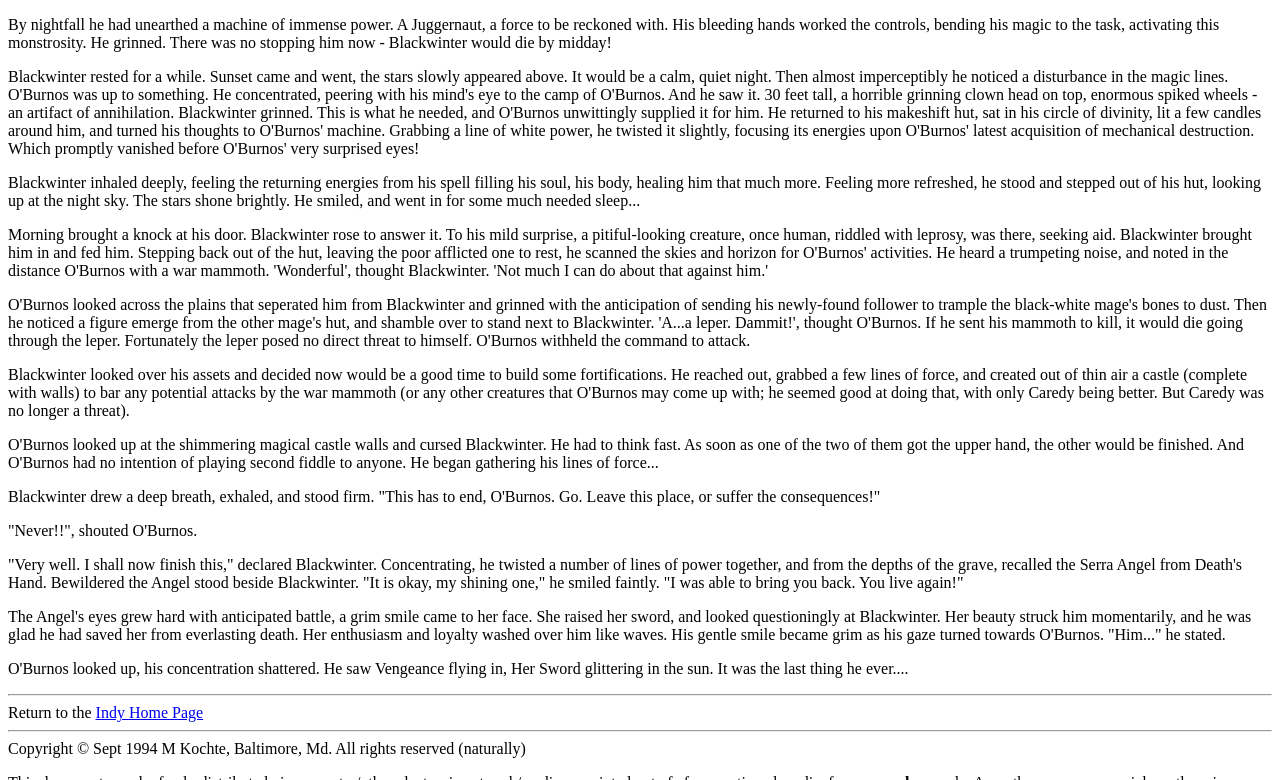Bounding box coordinates are specified in the format (top-left x, top-left y, bottom-right x, bottom-right y). All values are floating point numbers bounded between 0 and 1. Please provide the bounding box coordinate of the region this sentence describes: Indy Home Page

[0.075, 0.903, 0.159, 0.924]